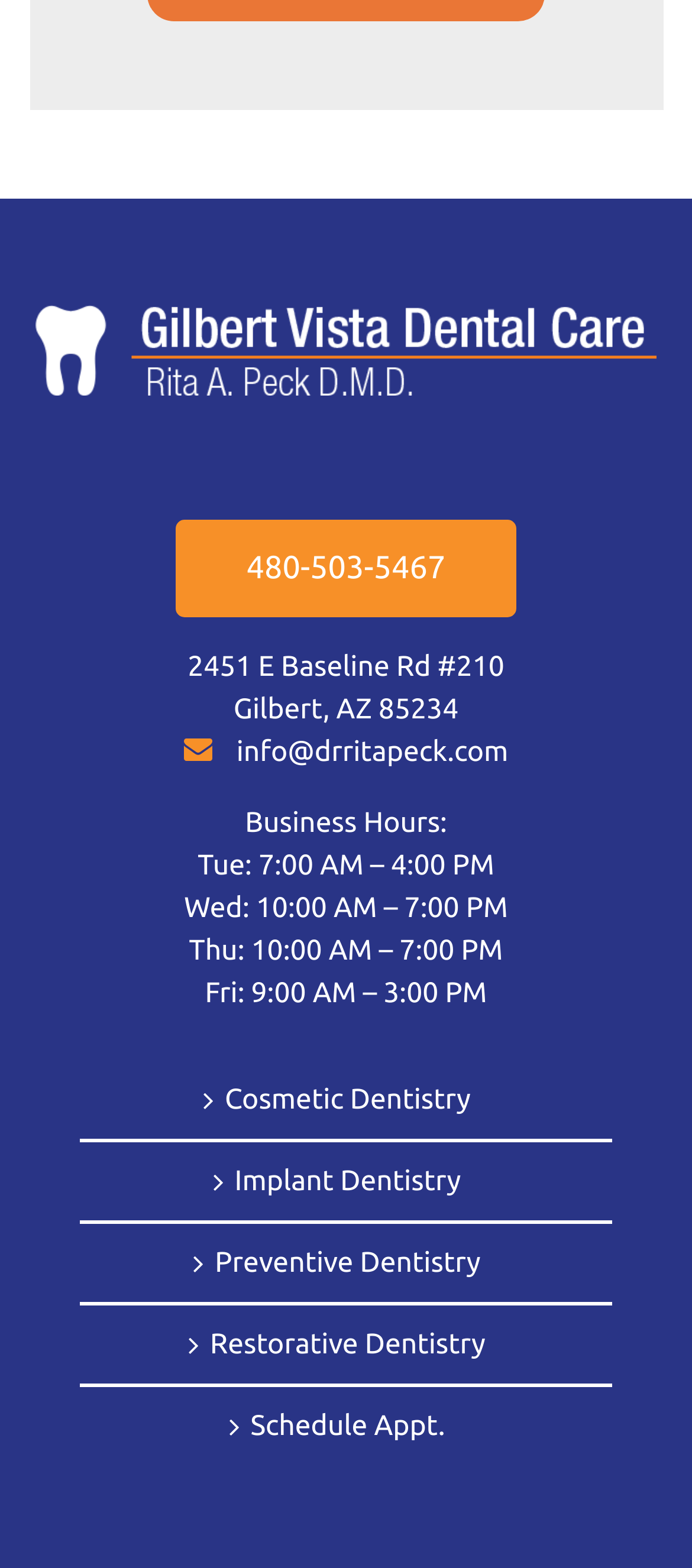Use a single word or phrase to answer the question: 
What is the name of the dental clinic?

Gilbert Vista Dental